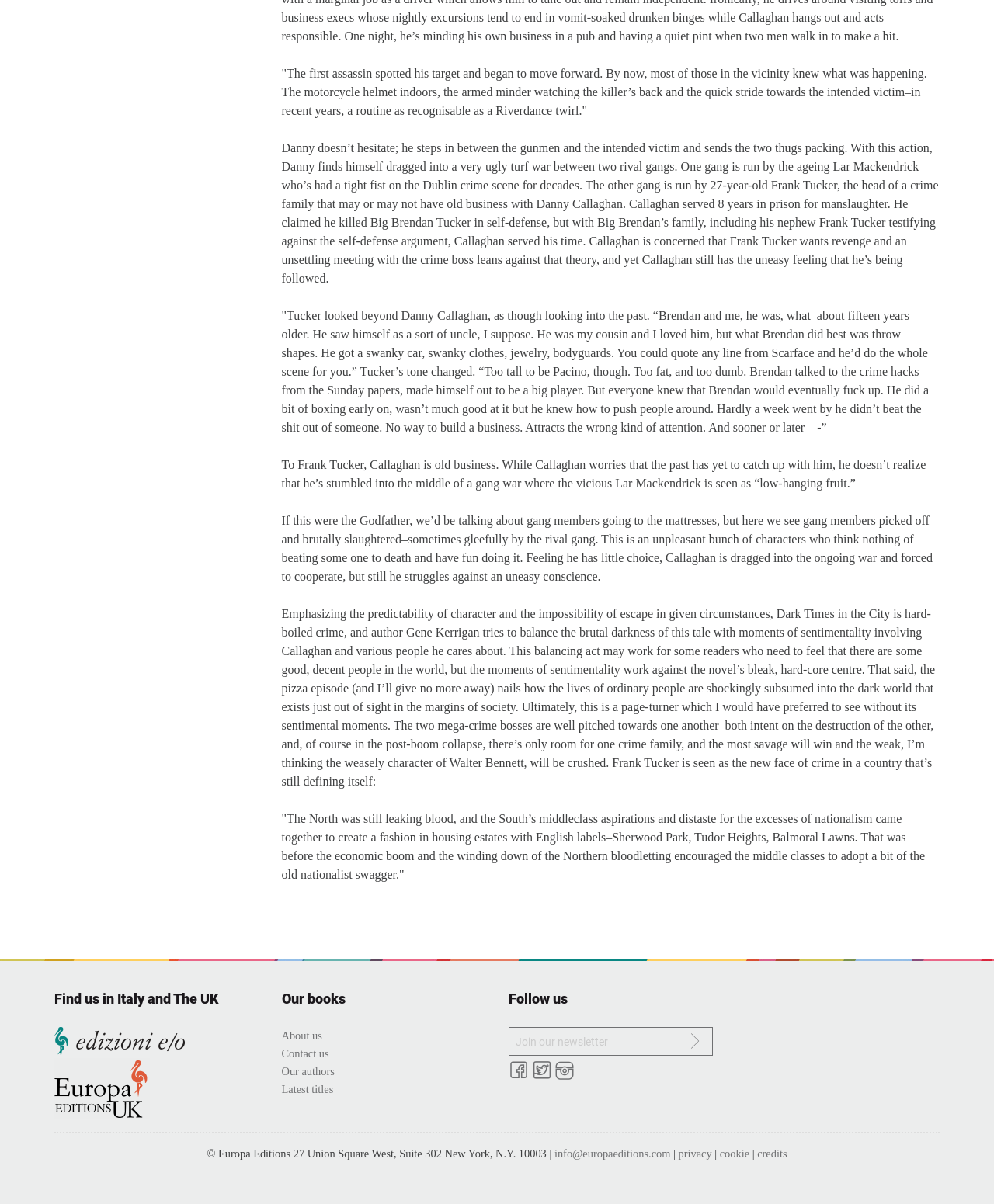Given the description "name="EMAIL" placeholder="Join our newsletter"", provide the bounding box coordinates of the corresponding UI element.

[0.512, 0.853, 0.683, 0.877]